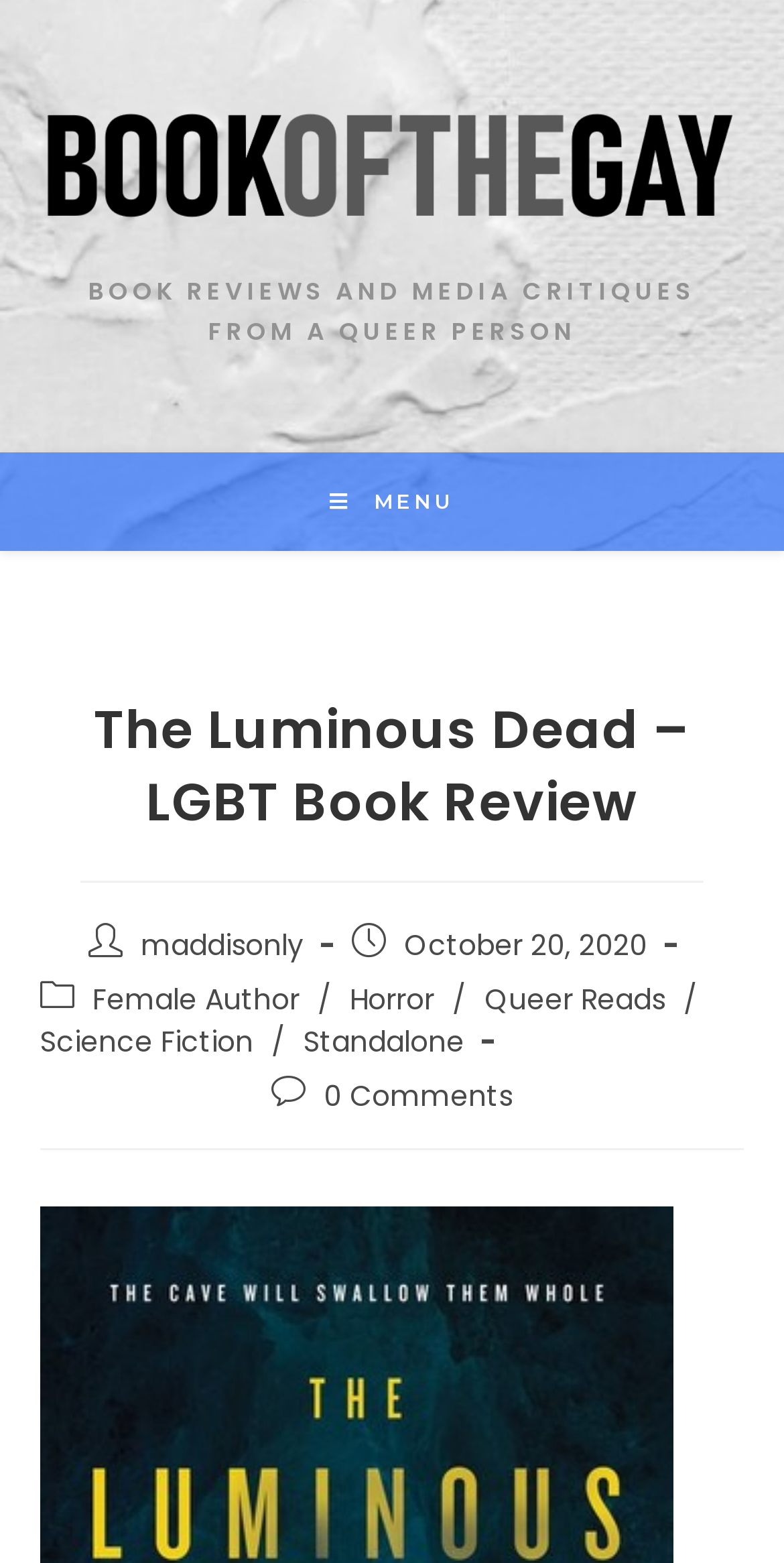Using the information from the screenshot, answer the following question thoroughly:
What genre is the book 'The Luminous Dead' categorized under?

The question asks for the genre of the book 'The Luminous Dead'. By looking at the webpage, I can see that there are links 'Horror' and 'Science Fiction' under the 'Post category:' label, which suggests that the book is categorized under these genres.